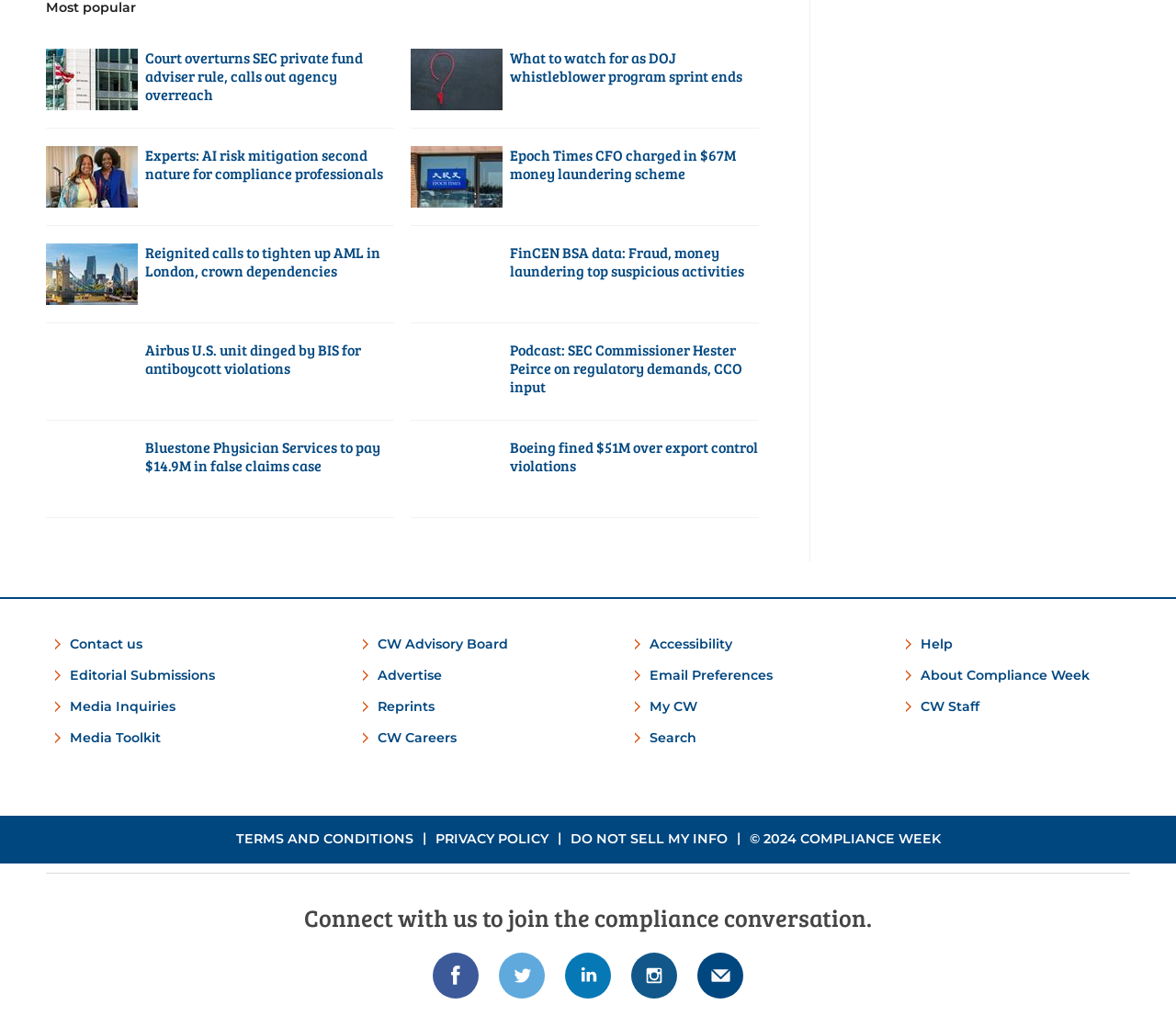Respond to the question below with a single word or phrase: What is the name of the CFO charged in a money laundering scheme?

Epoch Times CFO